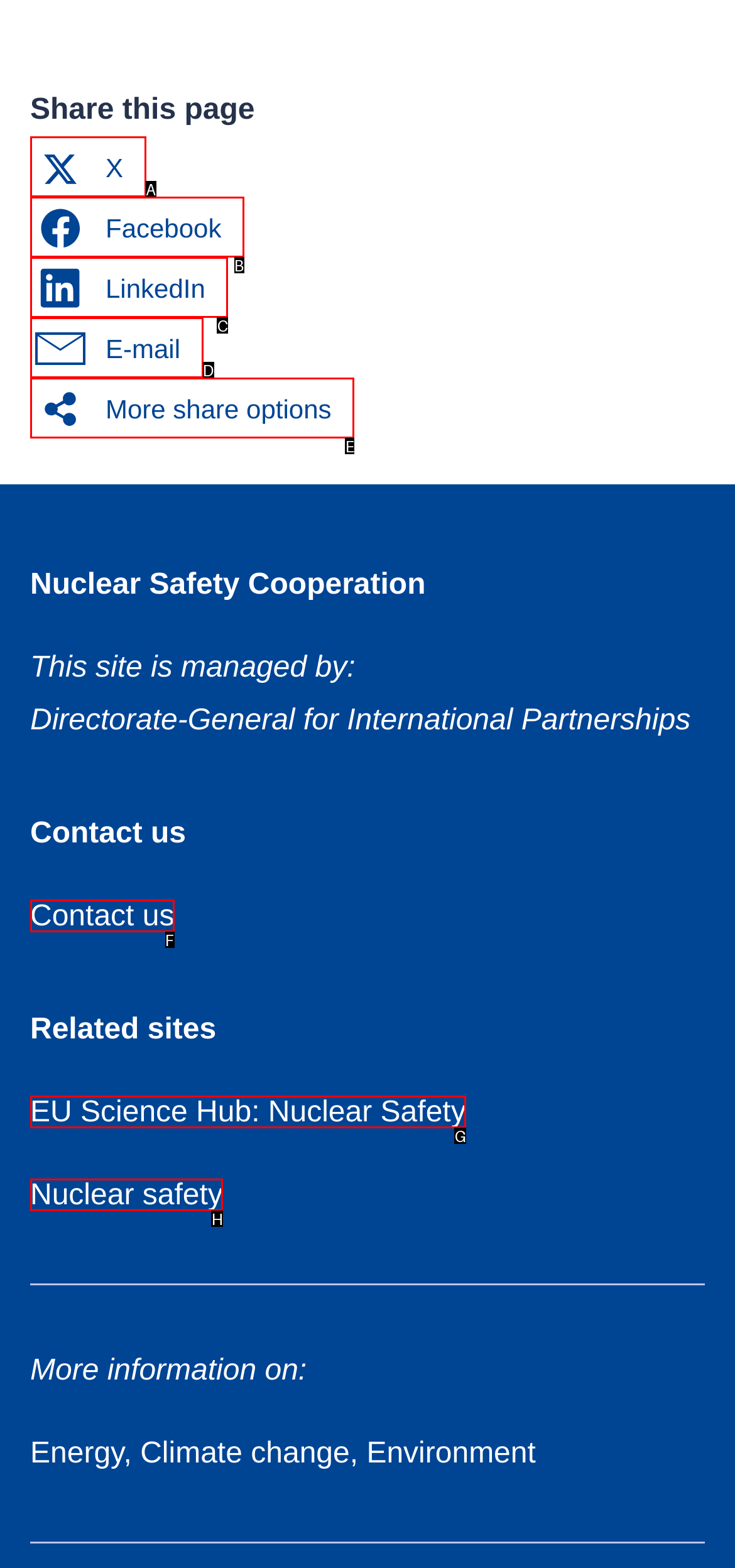Determine which option matches the element description: Nuclear safety
Answer using the letter of the correct option.

H